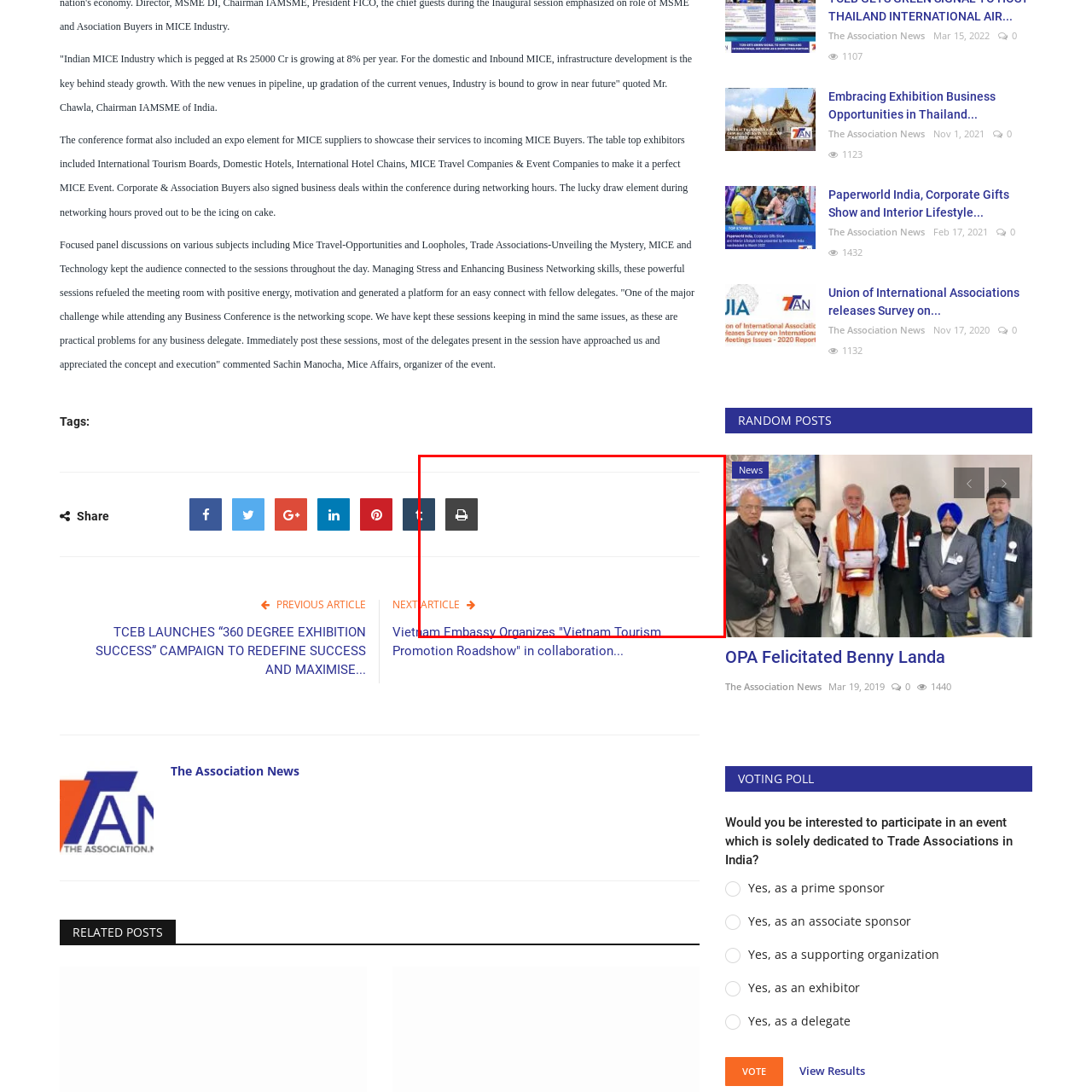What type of stakeholders are targeted by the tourism promotion initiative?
Concentrate on the part of the image that is enclosed by the red bounding box and provide a detailed response to the question.

The tourism promotion initiative is strategically focused on engaging potential visitors and stakeholders in Vietnam's tourism sector, as indicated by the context of the article and the design of the digital format.